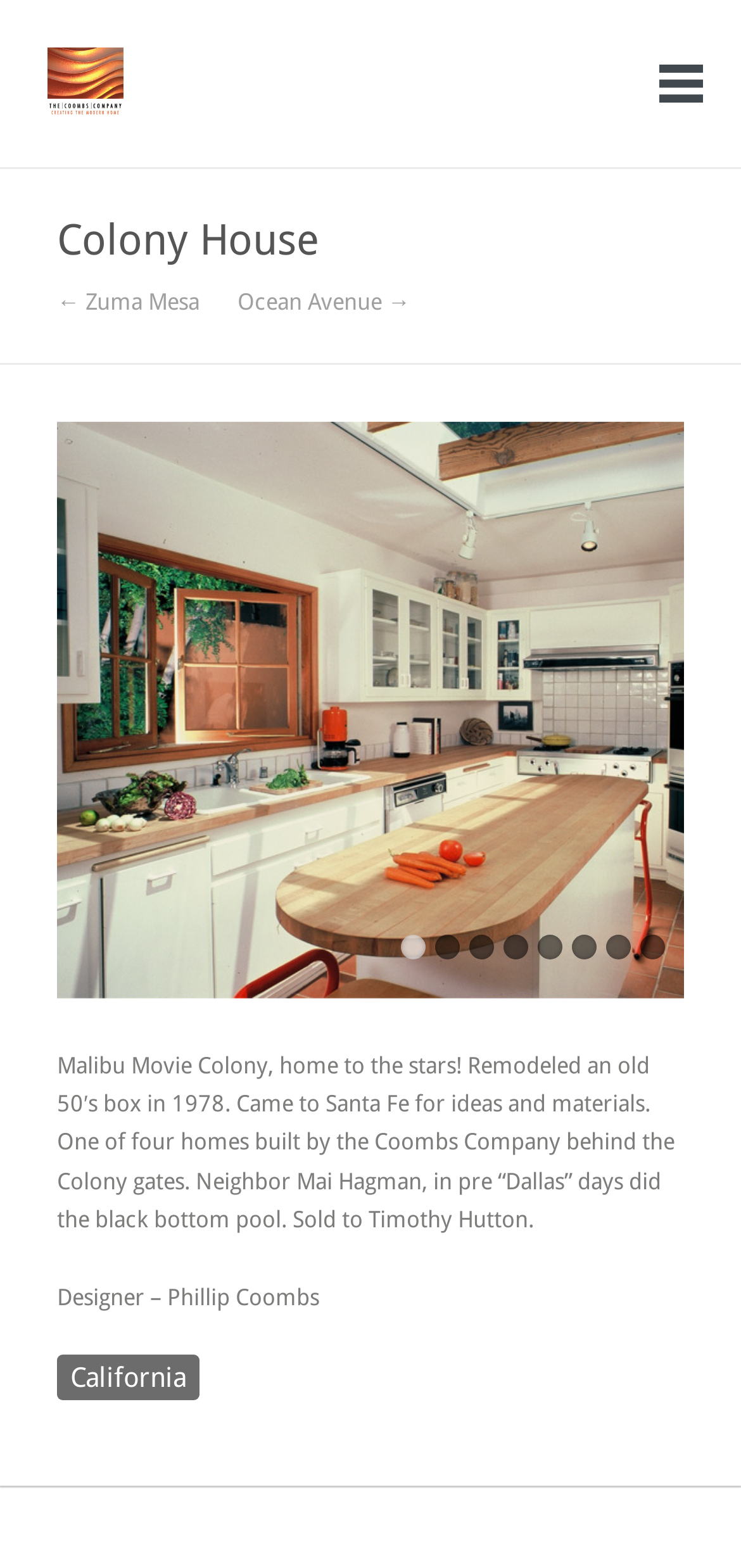Who designed the Colony House?
Using the image as a reference, give a one-word or short phrase answer.

Phillip Coombs